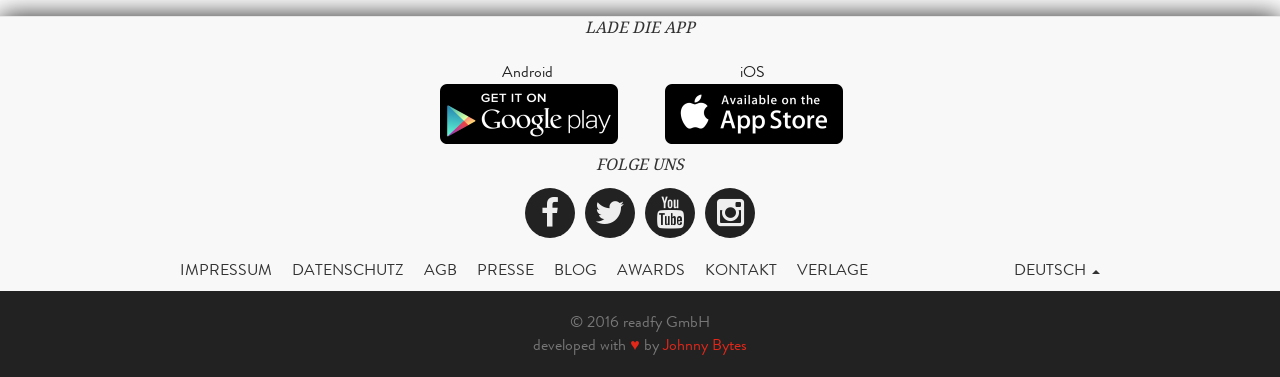What is the developer of the webpage?
Please give a detailed answer to the question using the information shown in the image.

The developer of the webpage is Johnny Bytes, as indicated by the text 'developed with ♥ by Johnny Bytes' at the bottom of the webpage. This suggests that Johnny Bytes is the developer of the webpage.